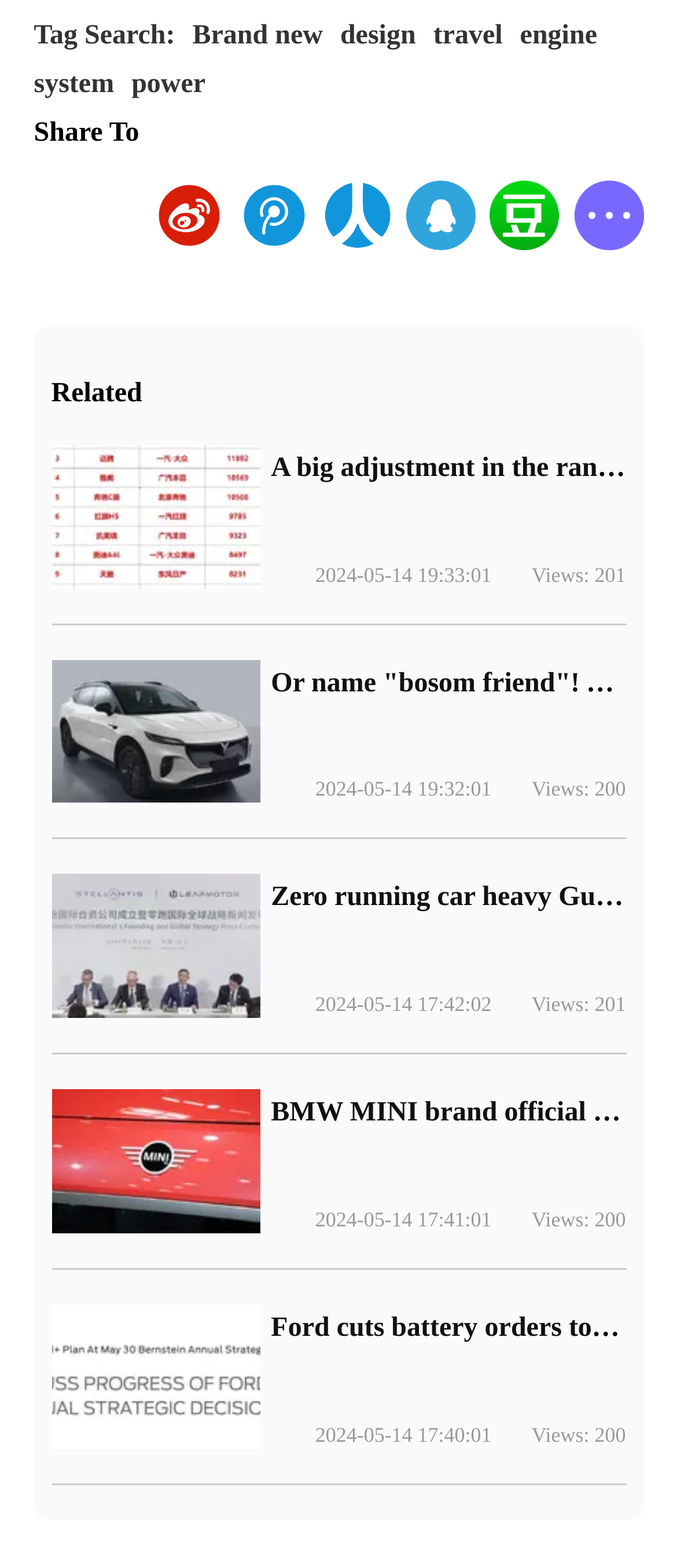Locate the bounding box coordinates of the element's region that should be clicked to carry out the following instruction: "View the latest sales list of medium-sized cars". The coordinates need to be four float numbers between 0 and 1, i.e., [left, top, right, bottom].

[0.4, 0.289, 0.924, 0.309]